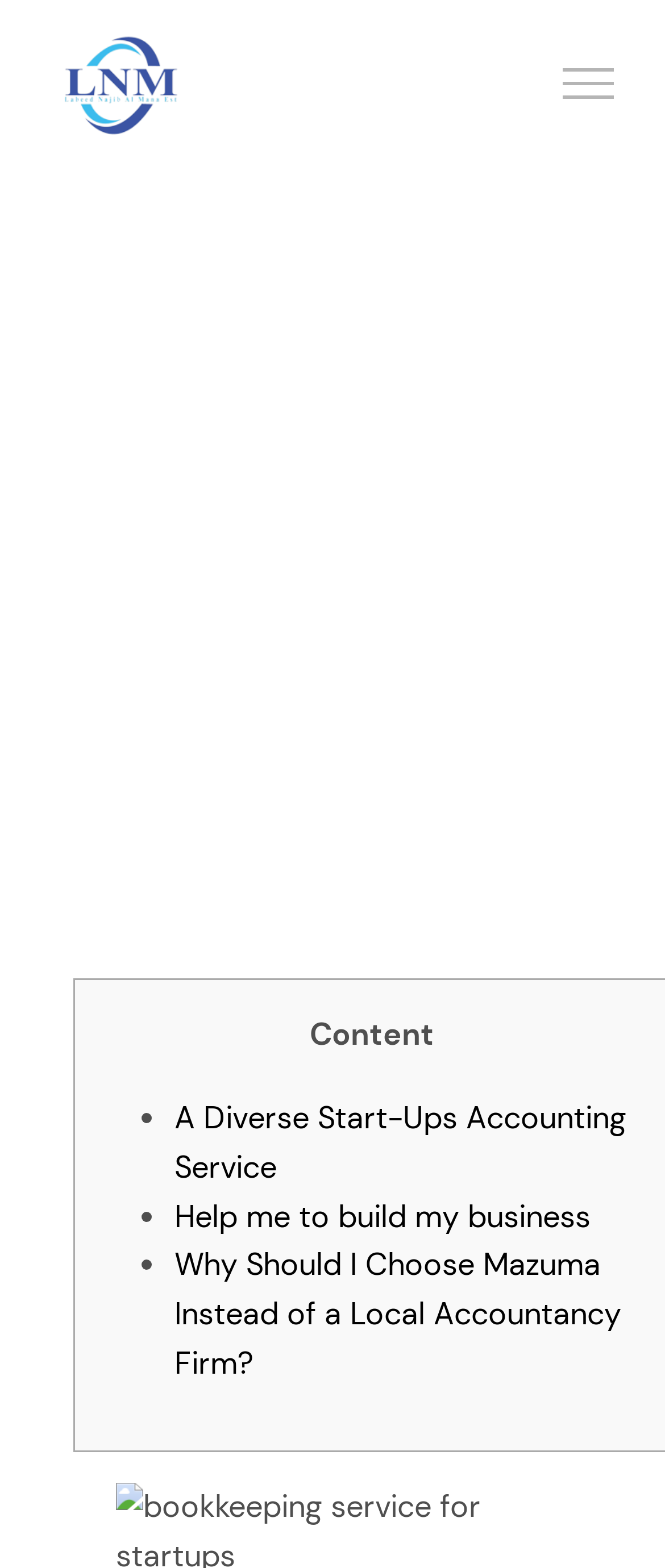Provide an in-depth caption for the elements present on the webpage.

The webpage appears to be a business services website, specifically focused on accounting services for start-ups. At the top left corner, there is a logo of "lnmest" which is also a clickable link. 

Below the logo, there is a prominent heading that spans almost the entire width of the page, stating "Accountants for Start-Ups Accounting Services for New Businesses". 

Underneath the heading, there are three bullet points, each containing a link. The first link is "A Diverse Start-Ups Accounting Service", the second is "Help me to build my business", and the third is "Why Should I Choose Mazuma Instead of a Local Accountancy Firm?". These links are positioned in the middle of the page, with the bullet points aligned to the left. 

At the top right corner, there is a hidden link labeled "Toggle Menu", which is not currently visible.